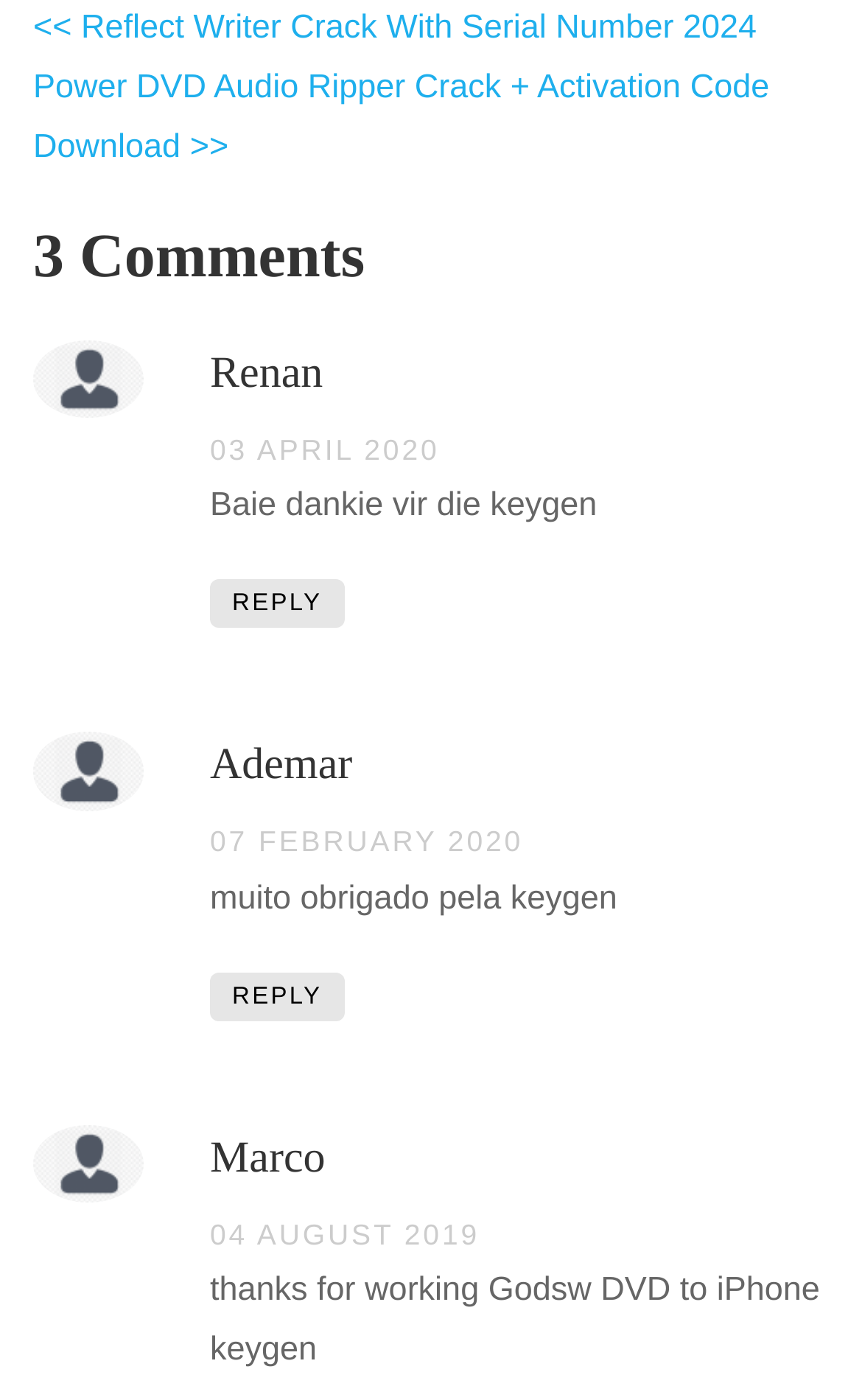Examine the image and give a thorough answer to the following question:
What is the topic of the webpage?

Based on the links and comments on the webpage, it appears to be a webpage about software cracks, where users can find and share cracks for various software.